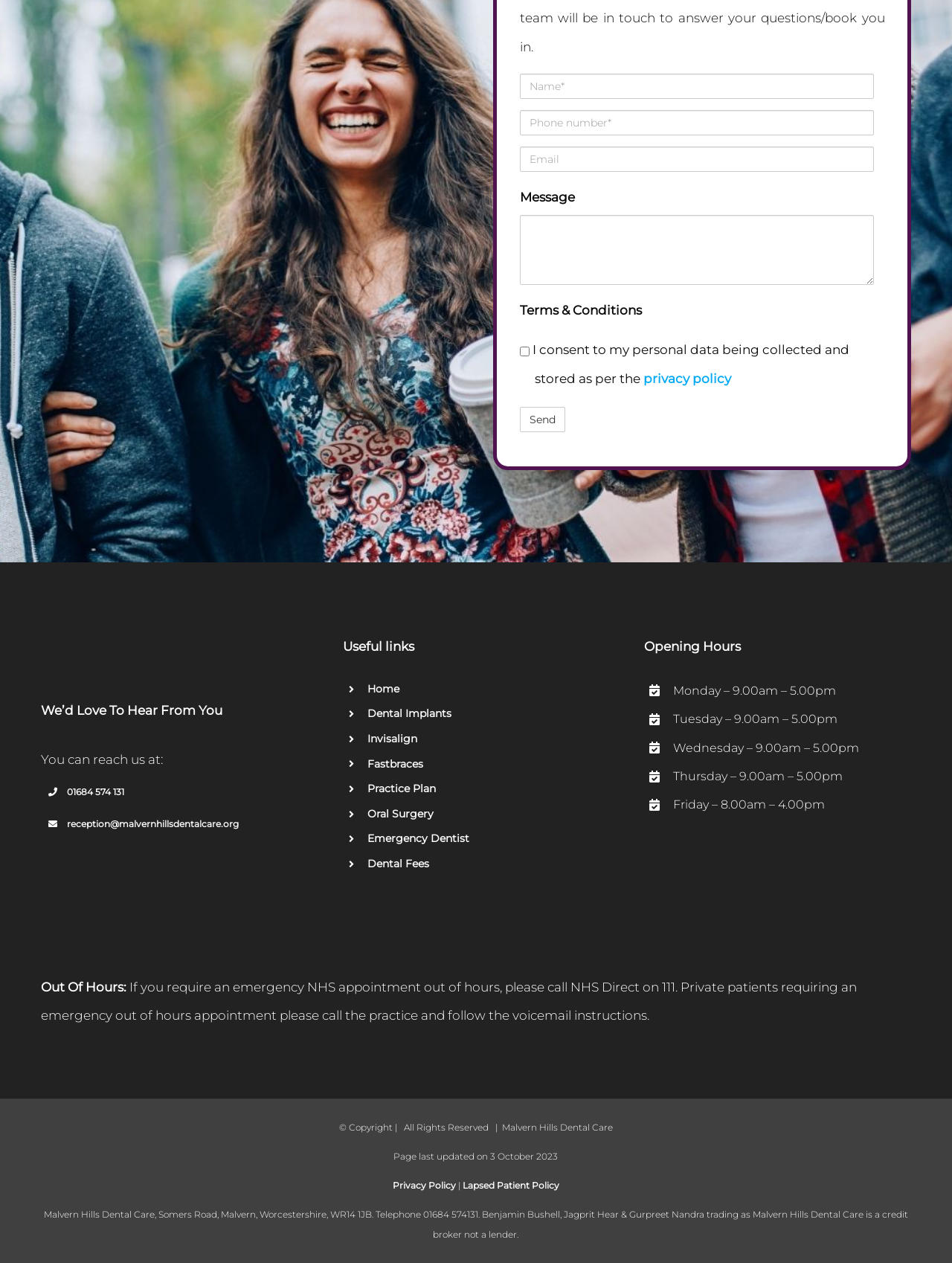Using the details from the image, please elaborate on the following question: What is the phone number of the dental care?

I found the answer by looking at the link element with the text ' 01684 574 131' which is likely to be the phone number of the dental care.